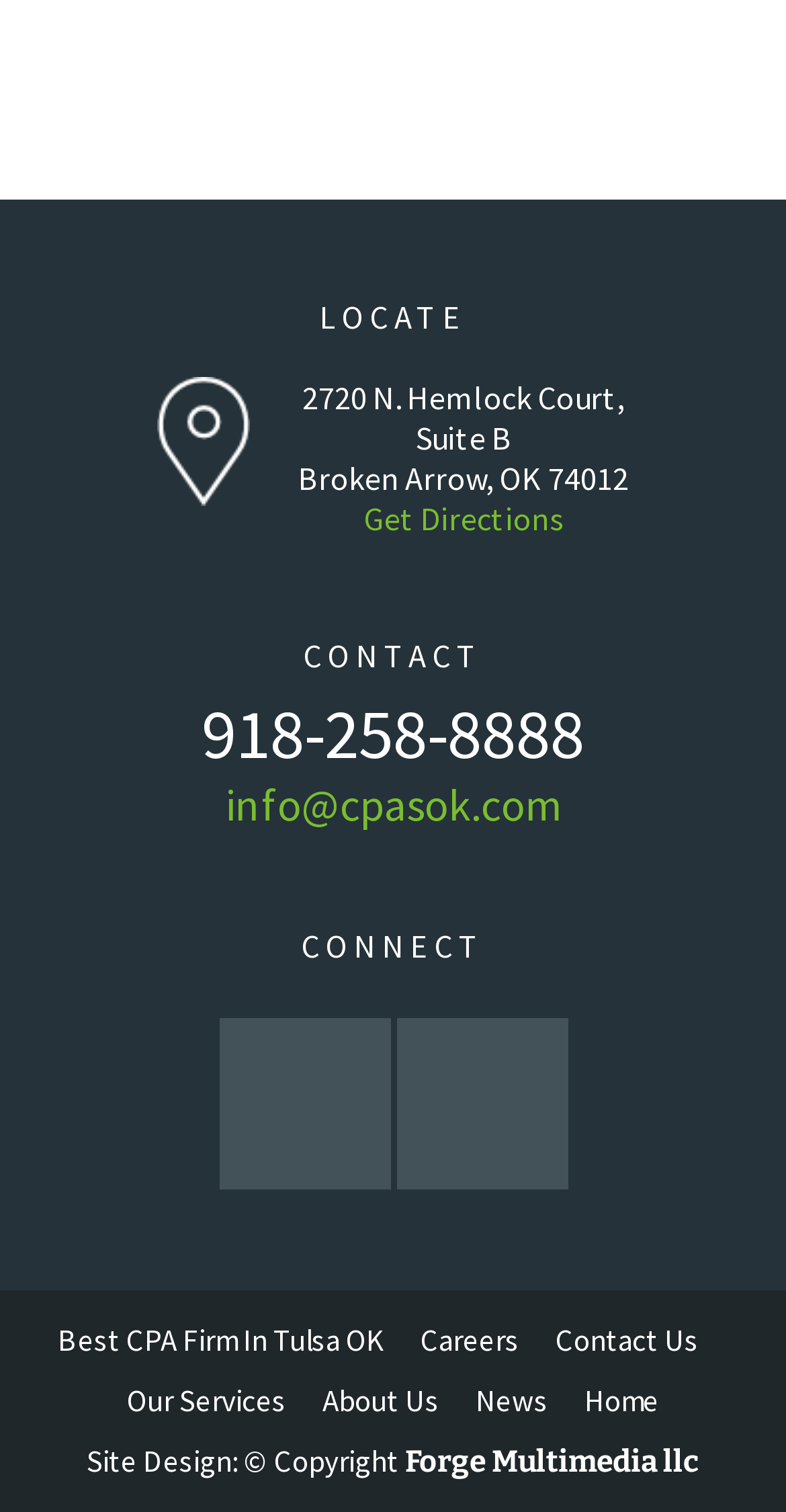Please answer the following question using a single word or phrase: What is the name of the company that designed the website?

Forge Multimedia llc